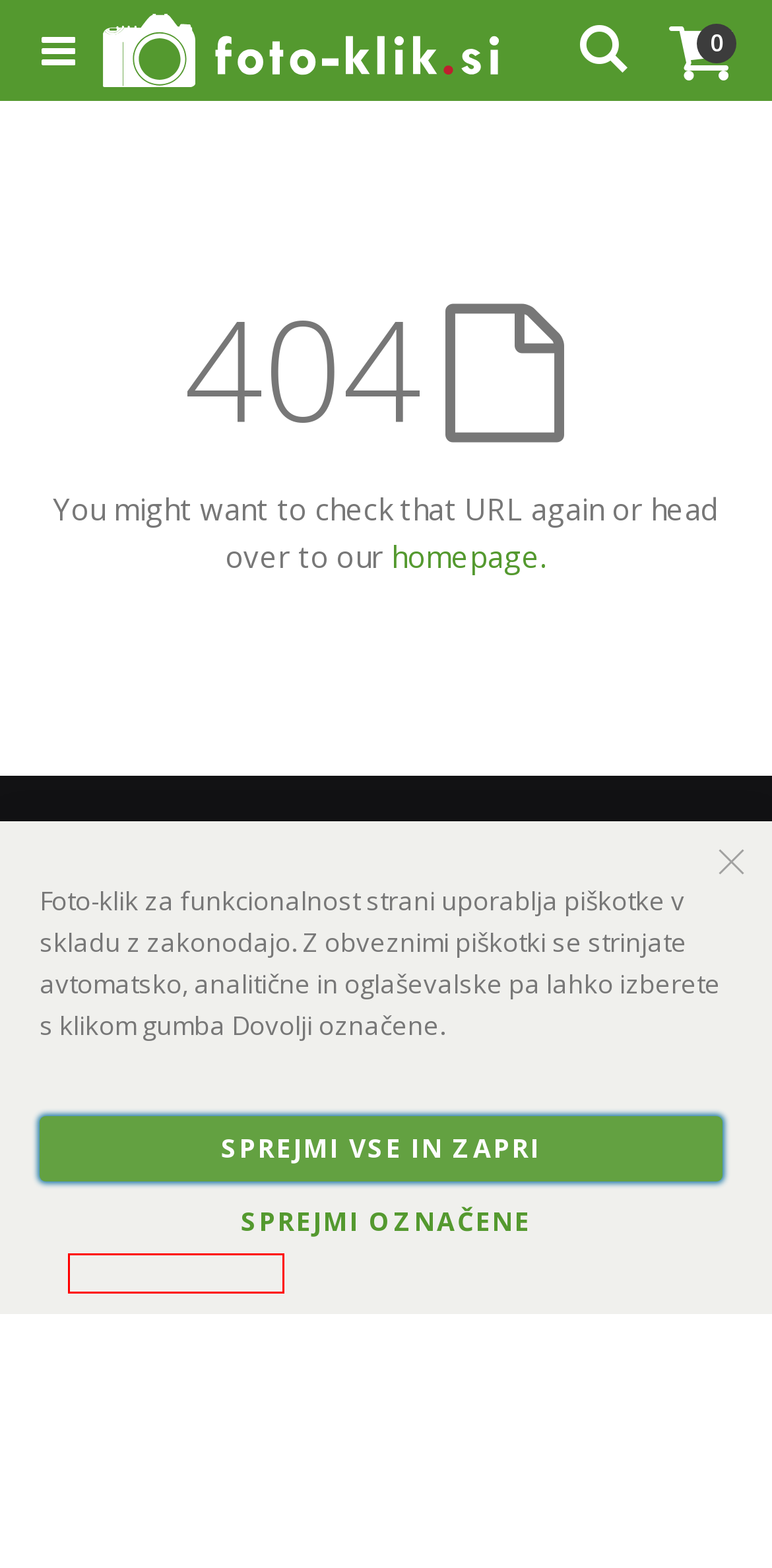Given a webpage screenshot with a red bounding box around a UI element, choose the webpage description that best matches the new webpage after clicking the element within the bounding box. Here are the candidates:
A. Drone / Quadcopter
B. Shopping Cart
C. Cameras
D. Photo, Video, Camera, GoPro, DJI, drone, Analog films, Lenses, Lens, Photography store
E. About us
F. Advanced Search
G. Contact Us
H. Customer Login

F